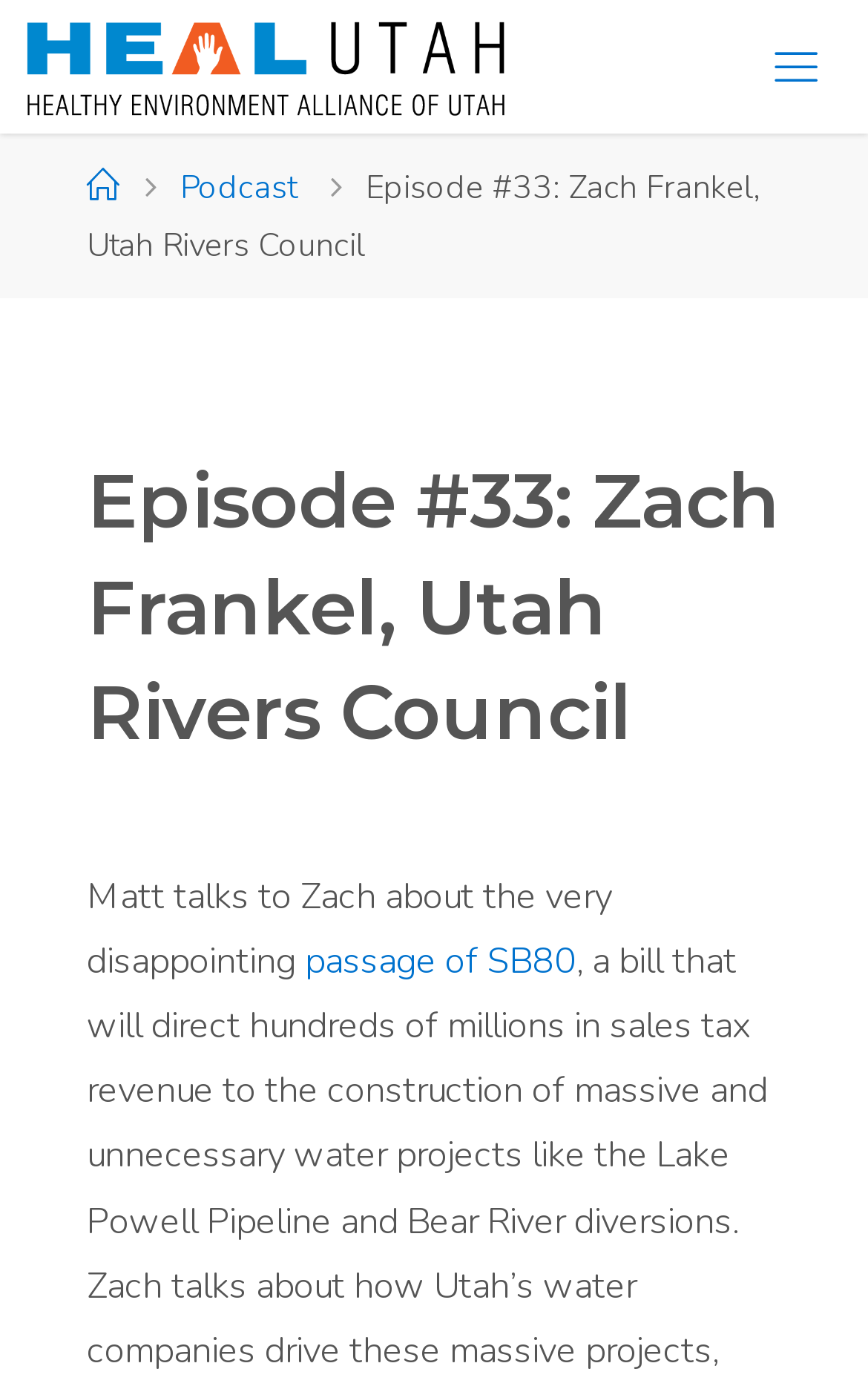Give a concise answer using only one word or phrase for this question:
How many links are there in the top navigation bar?

3